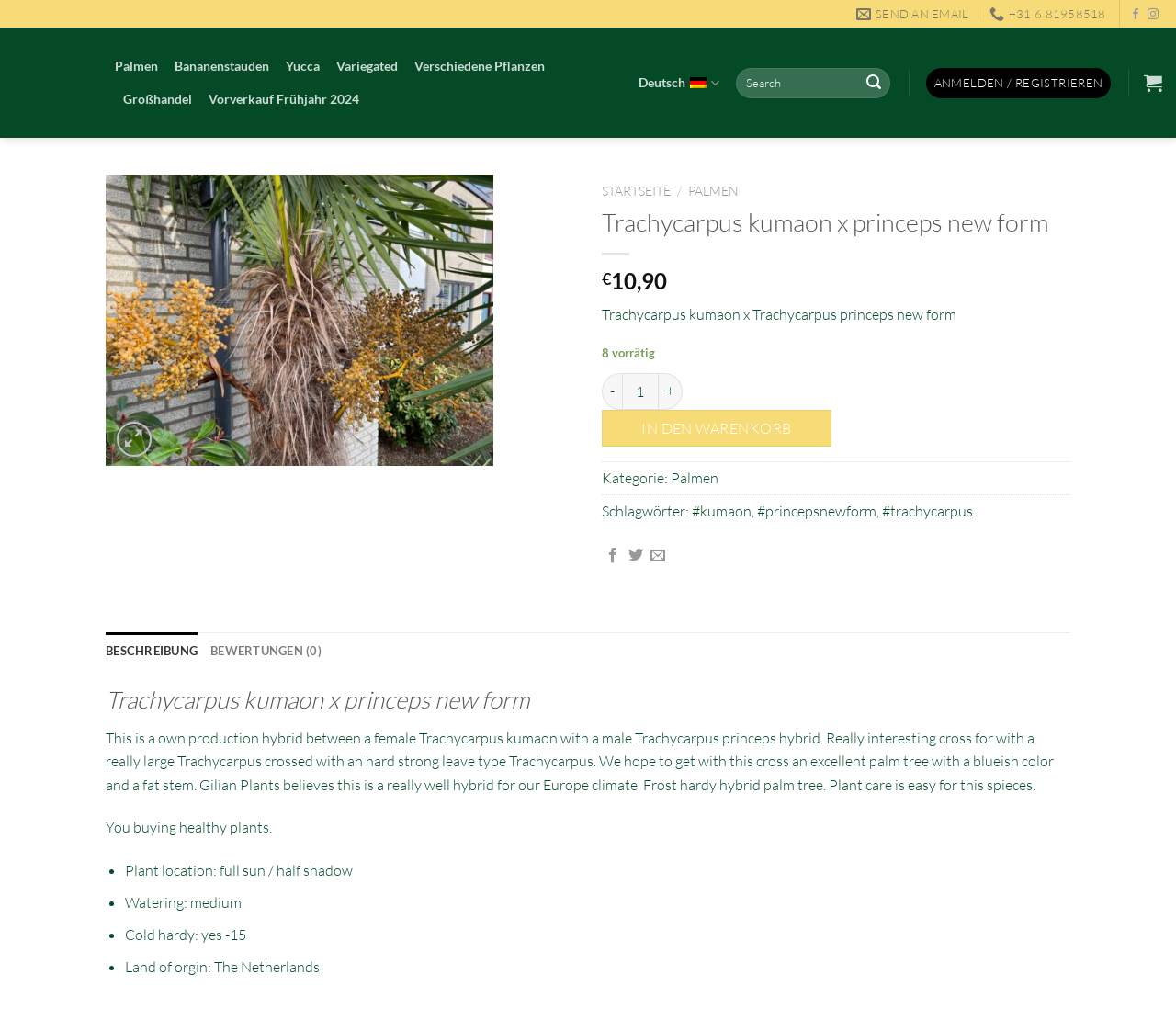Answer briefly with one word or phrase:
How many items are available for this product?

8